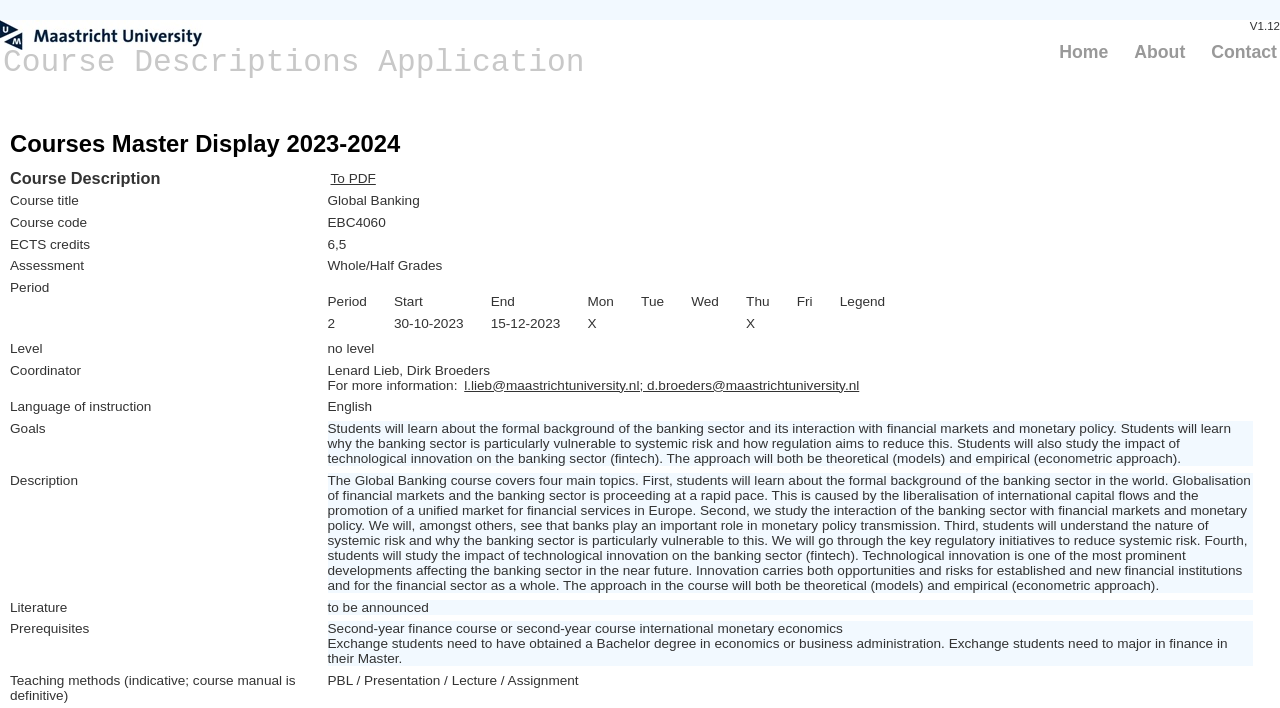What is the language of instruction for this course?
Please give a detailed and elaborate answer to the question.

I found the language of instruction by looking at the gridcell element with the text 'Language of instruction' and its adjacent gridcell element with the text 'English'.